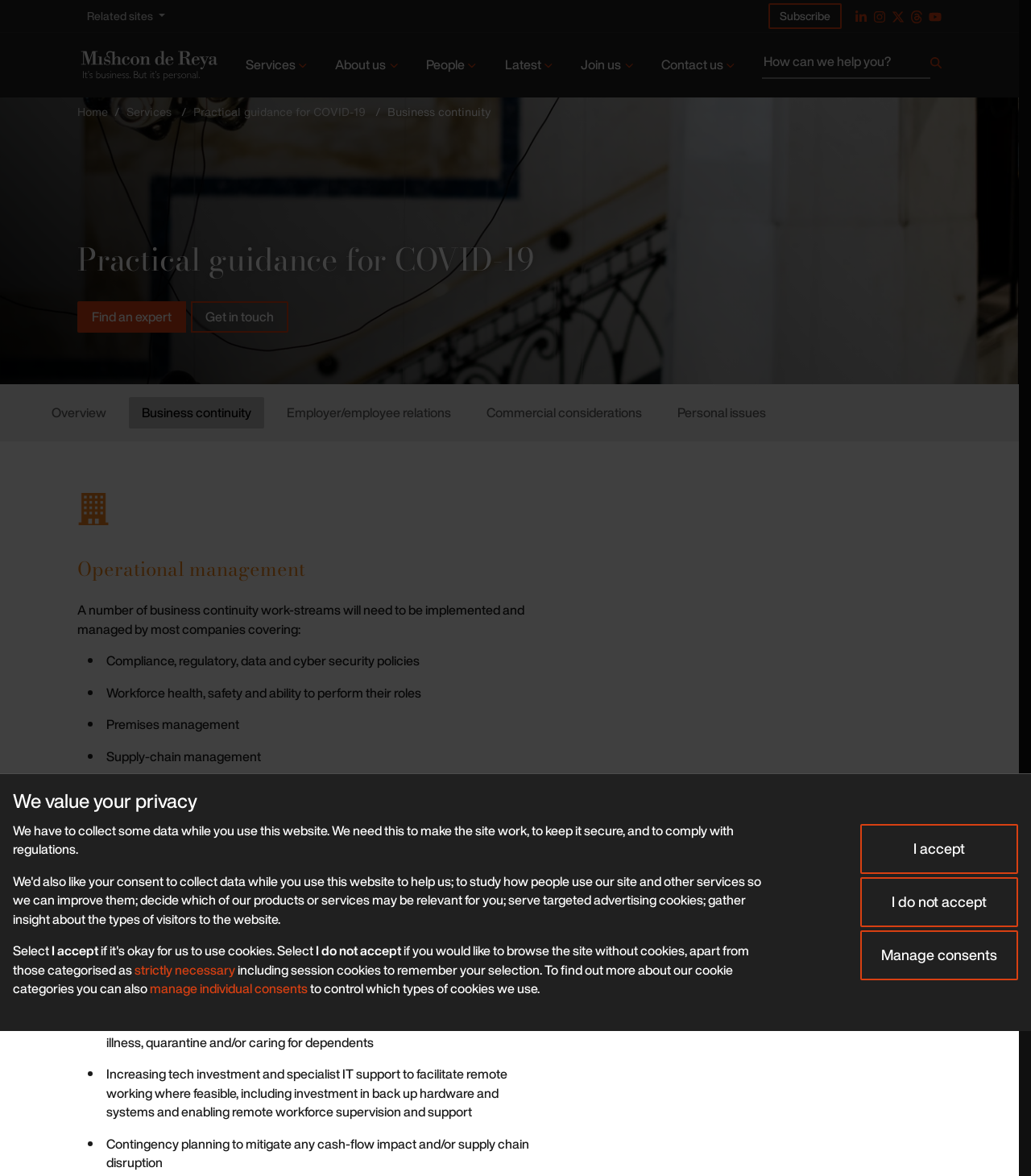Describe the webpage in detail, including text, images, and layout.

This webpage is about business continuity and operational management in the context of COVID-19. At the top, there is a navigation bar with links to related sites, social media links, and a subscribe button. Below that, there is a main site navigation menu with links to services, about us, people, latest, join us, and contact us.

The main content of the page is divided into sections. The first section has a heading "Practical guidance for COVID-19" and provides next steps, including finding an expert and getting in touch. Below that, there are links to overview, business continuity, employer/employee relations, commercial considerations, and personal issues.

The main article starts with a heading "Operational management" and discusses the importance of implementing and managing business continuity work-streams. It lists several areas that companies need to cover, including compliance, workforce health, premises management, supply-chain management, and response to demand side shocks. The article also emphasizes the need for frequent review and adjustment of business continuity management goals.

The page also has a section on cookie consent, where users can select their preferences for cookie usage. There are buttons to accept, decline, or manage individual consents. Additionally, there is a section with links to more information about cookie categories and managing individual consents.

At the bottom of the page, there is a statement about valuing user privacy and a brief description of how the site uses technology such as cookies.